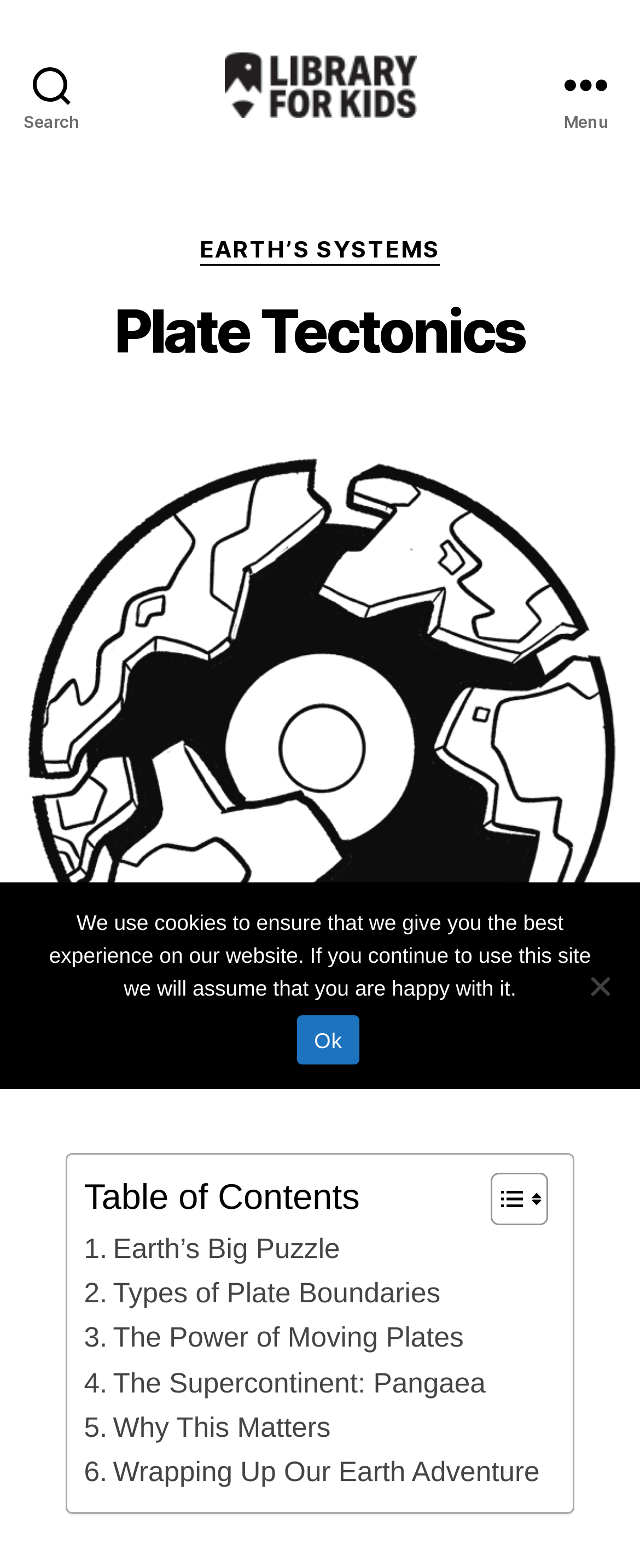Using the format (top-left x, top-left y, bottom-right x, bottom-right y), provide the bounding box coordinates for the described UI element. All values should be floating point numbers between 0 and 1: Menu

[0.831, 0.0, 1.0, 0.108]